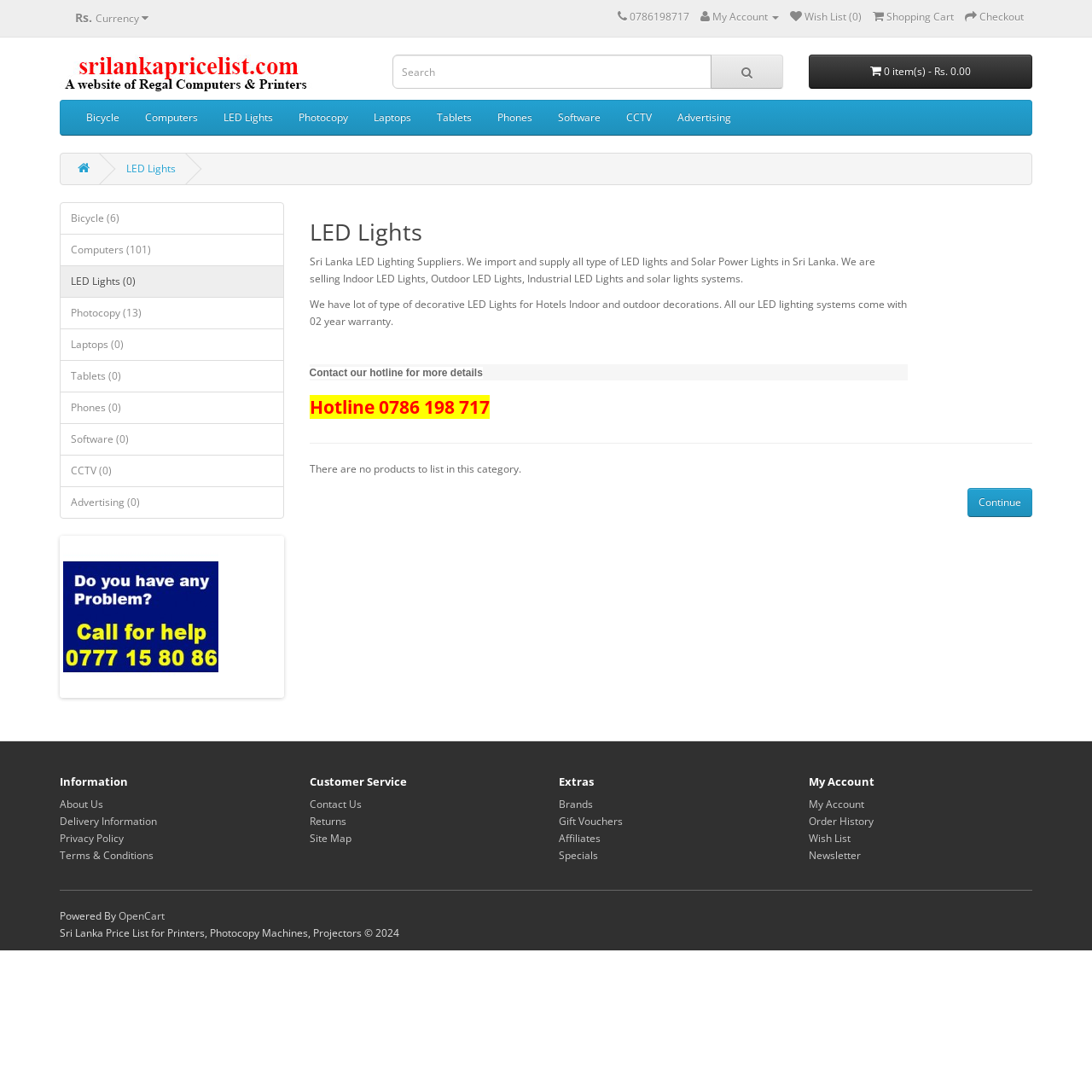What type of products does this website sell?
Using the image, answer in one word or phrase.

LED lights and Solar Power Lights